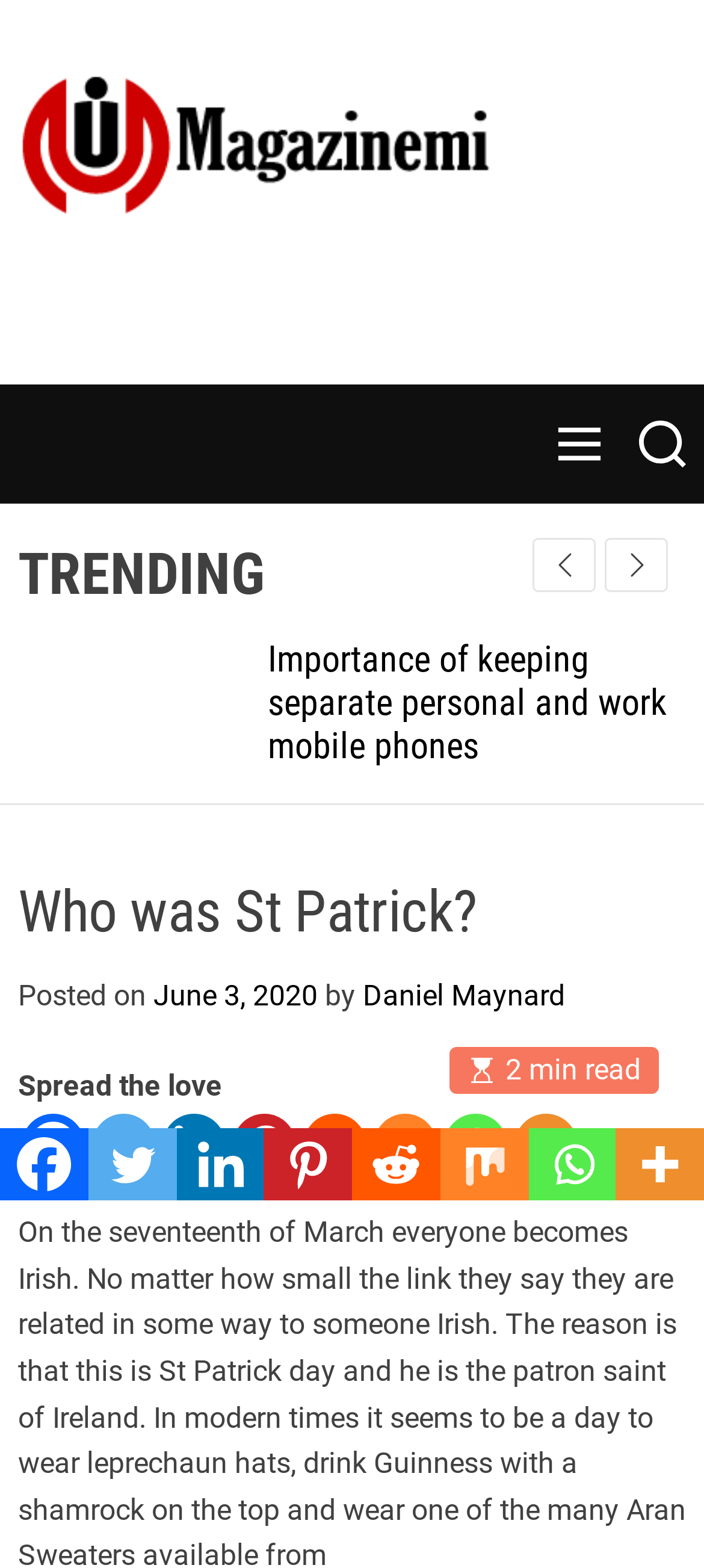Who wrote the article 'Who was St Patrick?'?
Answer with a single word or phrase by referring to the visual content.

Daniel Maynard